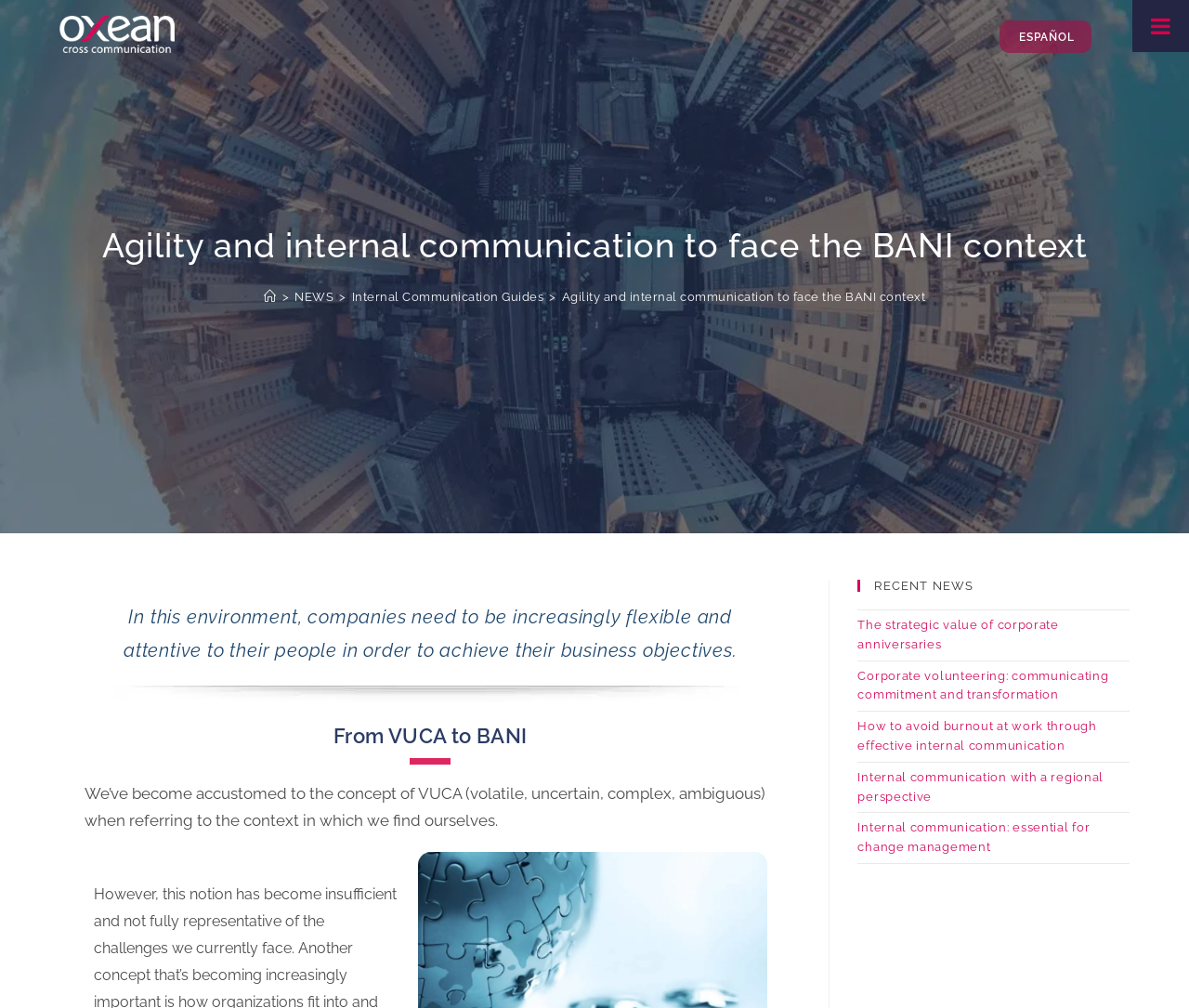How many images are on this webpage? Look at the image and give a one-word or short phrase answer.

1